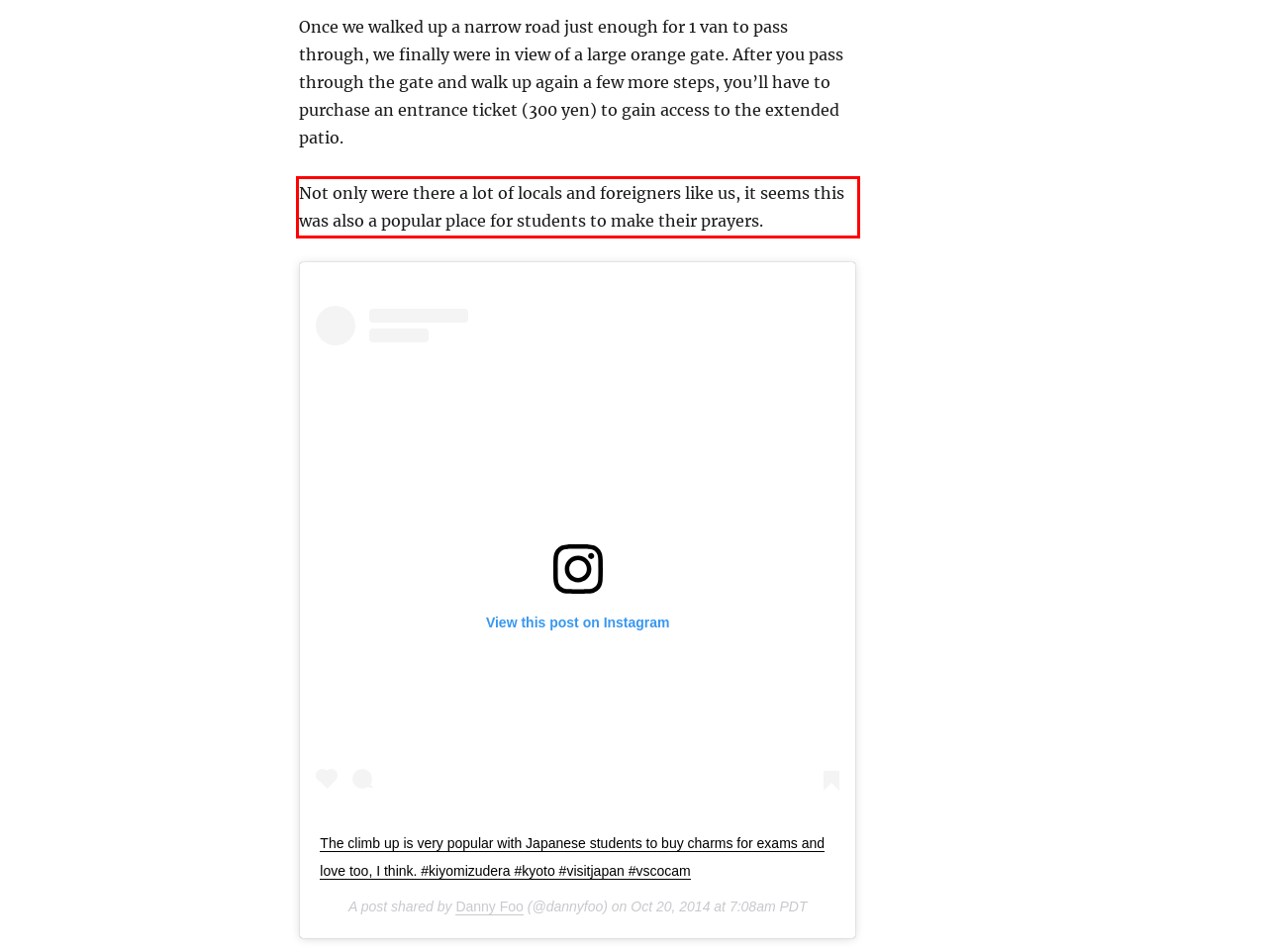Please identify and extract the text content from the UI element encased in a red bounding box on the provided webpage screenshot.

Not only were there a lot of locals and foreigners like us, it seems this was also a popular place for students to make their prayers.